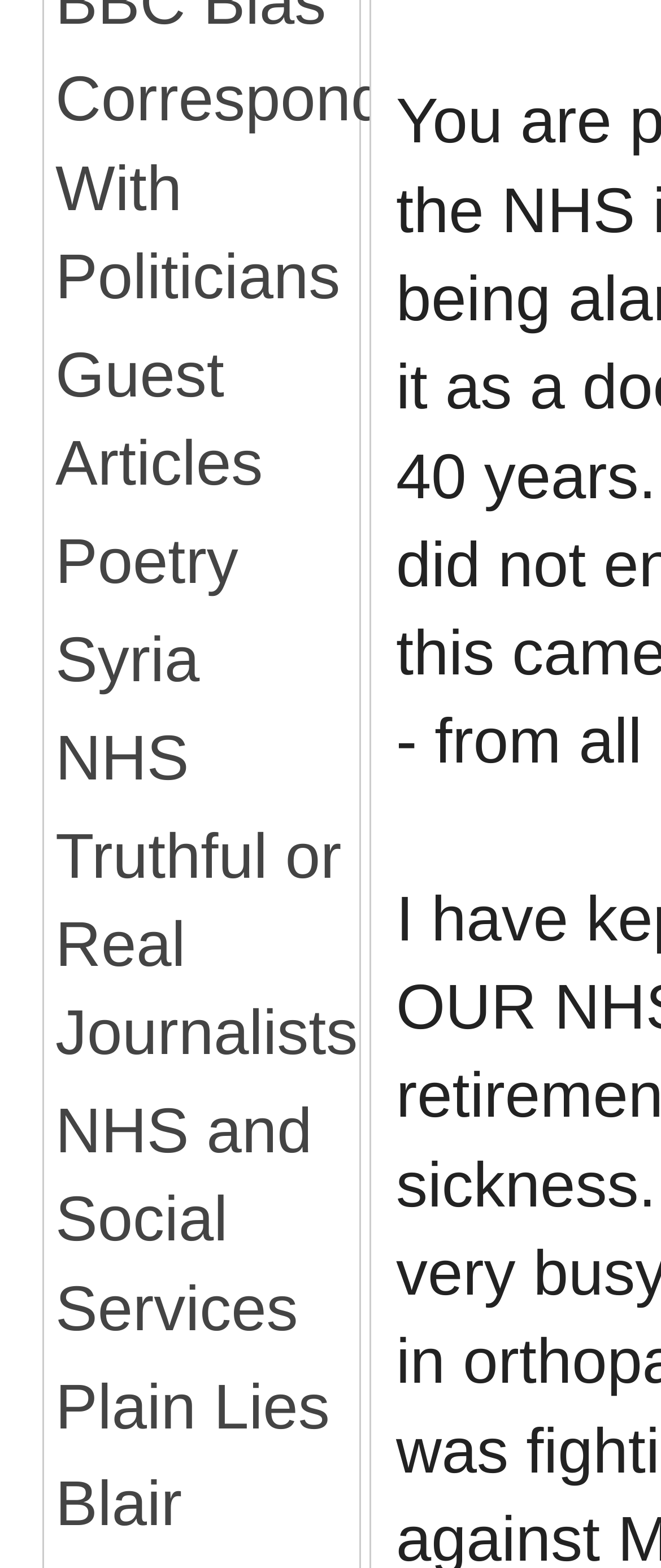Please identify the bounding box coordinates of the clickable element to fulfill the following instruction: "Explore poetry". The coordinates should be four float numbers between 0 and 1, i.e., [left, top, right, bottom].

[0.065, 0.329, 0.543, 0.387]